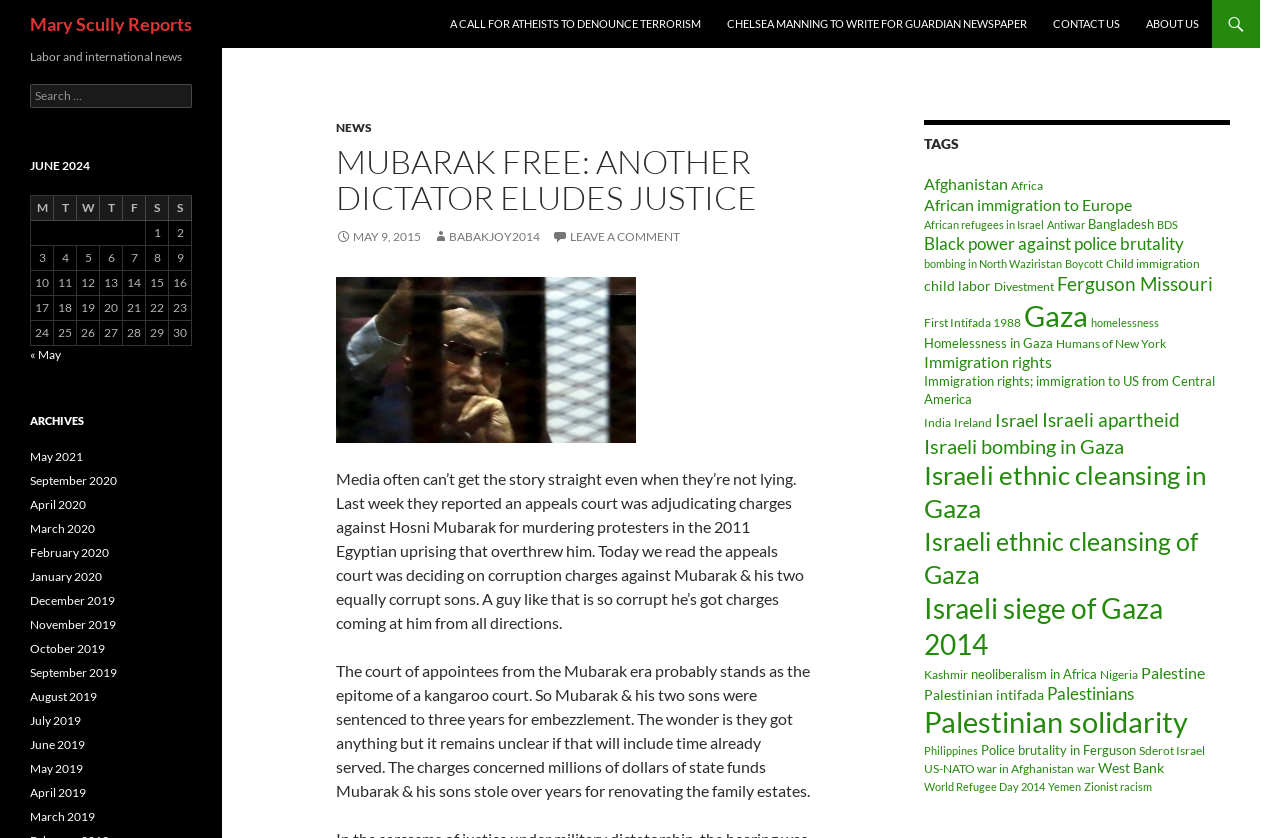Identify the bounding box coordinates of the section to be clicked to complete the task described by the following instruction: "Search for something". The coordinates should be four float numbers between 0 and 1, formatted as [left, top, right, bottom].

[0.023, 0.1, 0.15, 0.129]